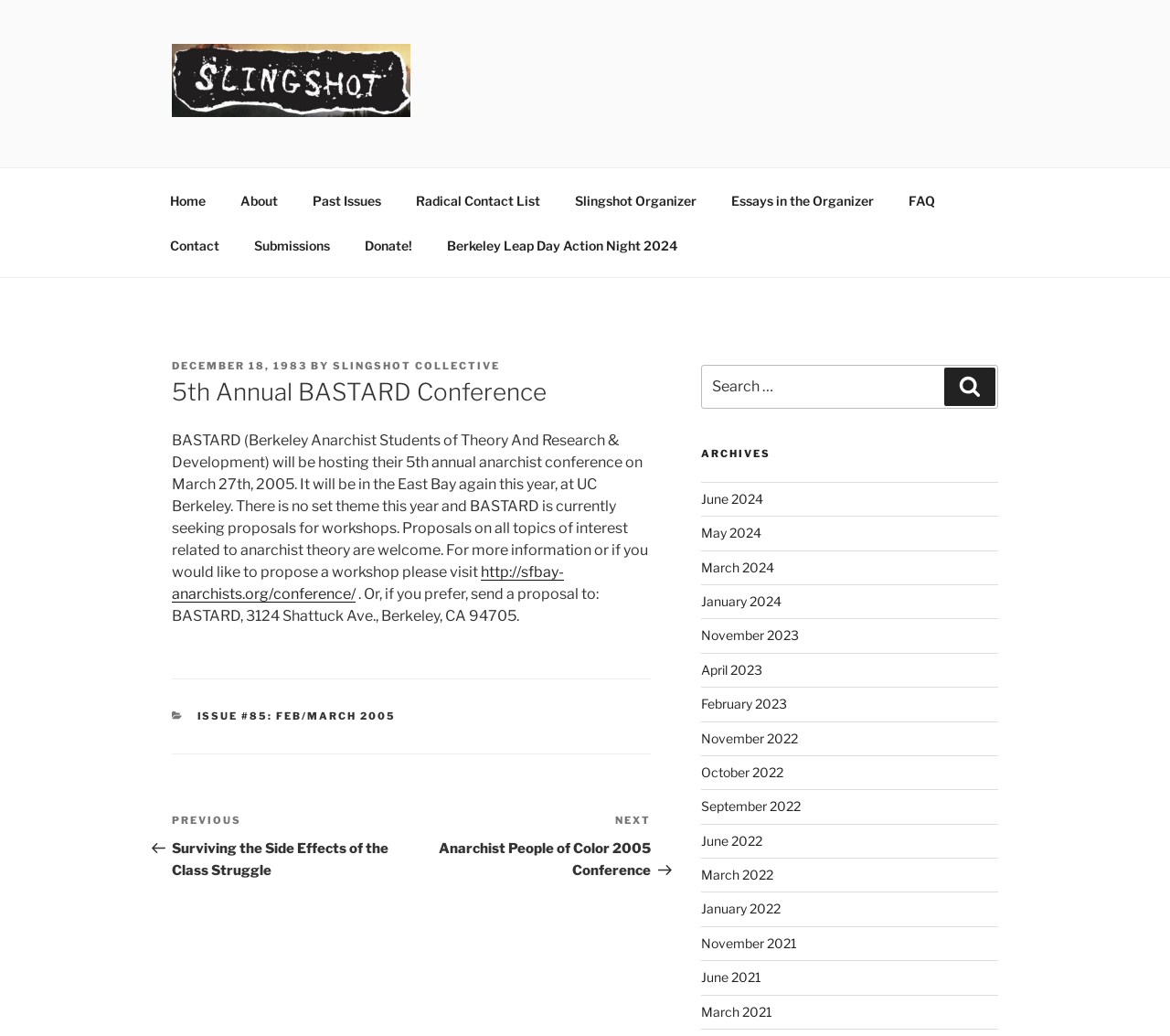Please answer the following question using a single word or phrase: What is the category of the post?

ISSUE #85: FEB/MARCH 2005